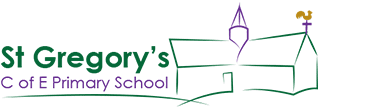Write a descriptive caption for the image, covering all notable aspects.

The image features the logo of St Gregory's Church of England Primary School. It prominently displays the school's name, "St Gregory's," in bold, green text, followed by "C of E Primary School" in a lighter purple. The design elements include a simplistic illustration of a church, characterized by a steeple with a weather vane and cross, symbolizing the school's strong ties to its Christian values. This logo signifies the institution's mission to provide a nurturing educational environment rooted in community and faith.